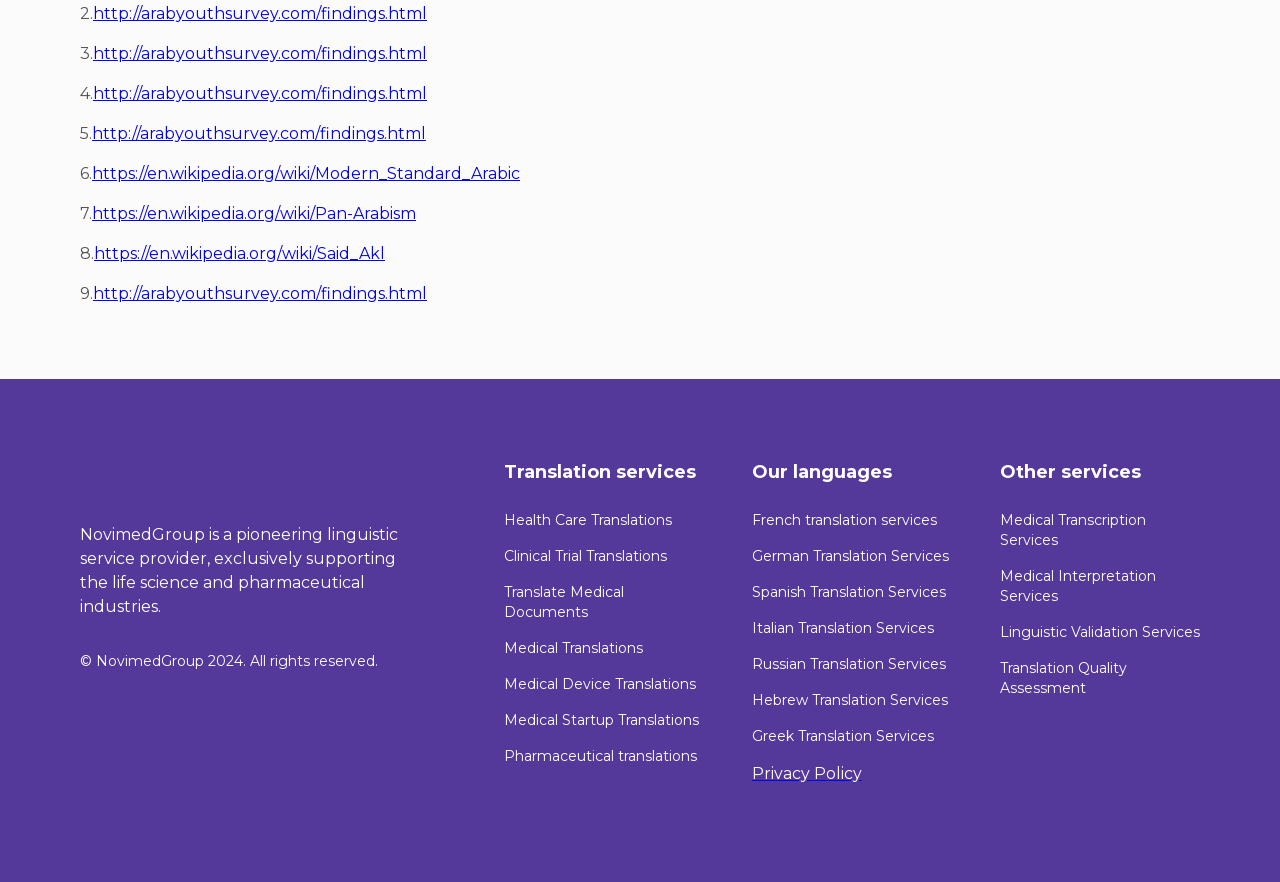Bounding box coordinates should be in the format (top-left x, top-left y, bottom-right x, bottom-right y) and all values should be floating point numbers between 0 and 1. Determine the bounding box coordinate for the UI element described as: Powered by GitBook

None